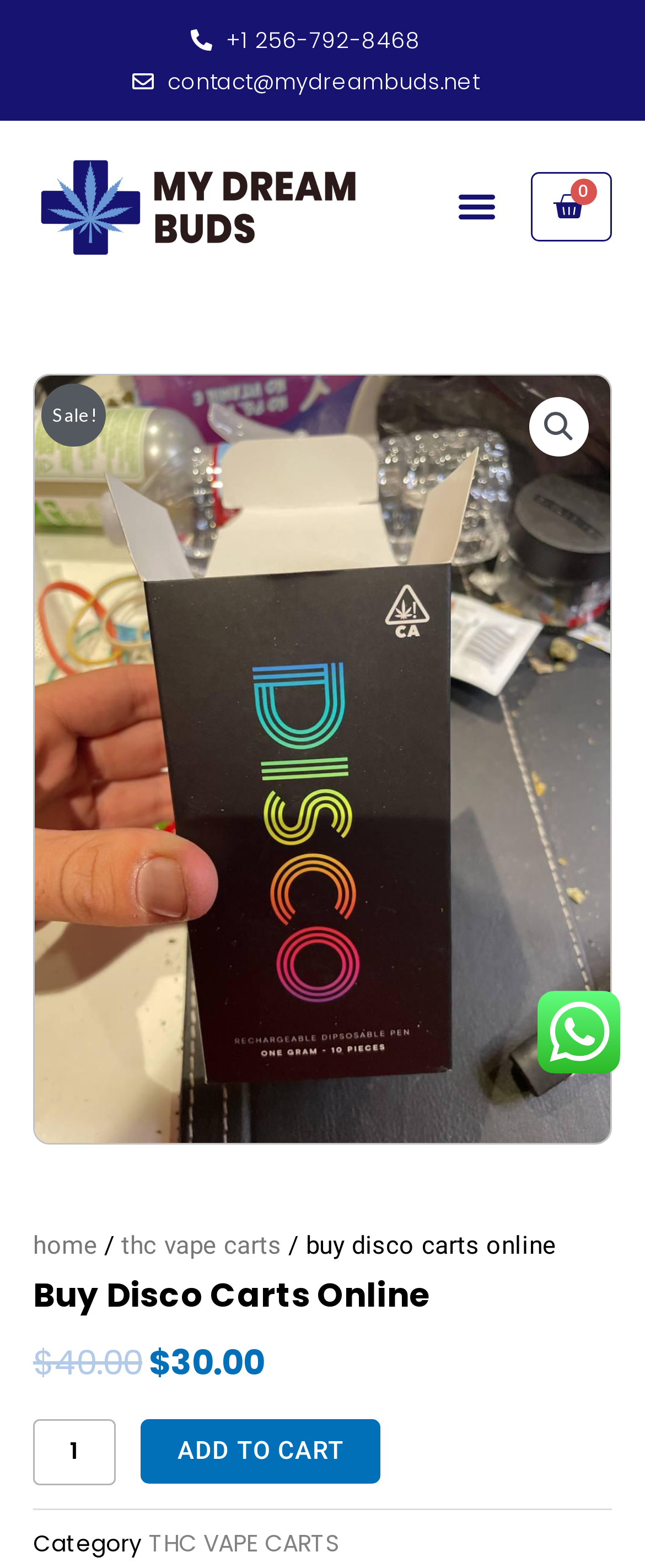From the details in the image, provide a thorough response to the question: What is the phone number to contact?

I found the phone number by looking at the top section of the webpage, where the contact information is usually displayed. The phone number is a link with the text '+1 256-792-8468'.